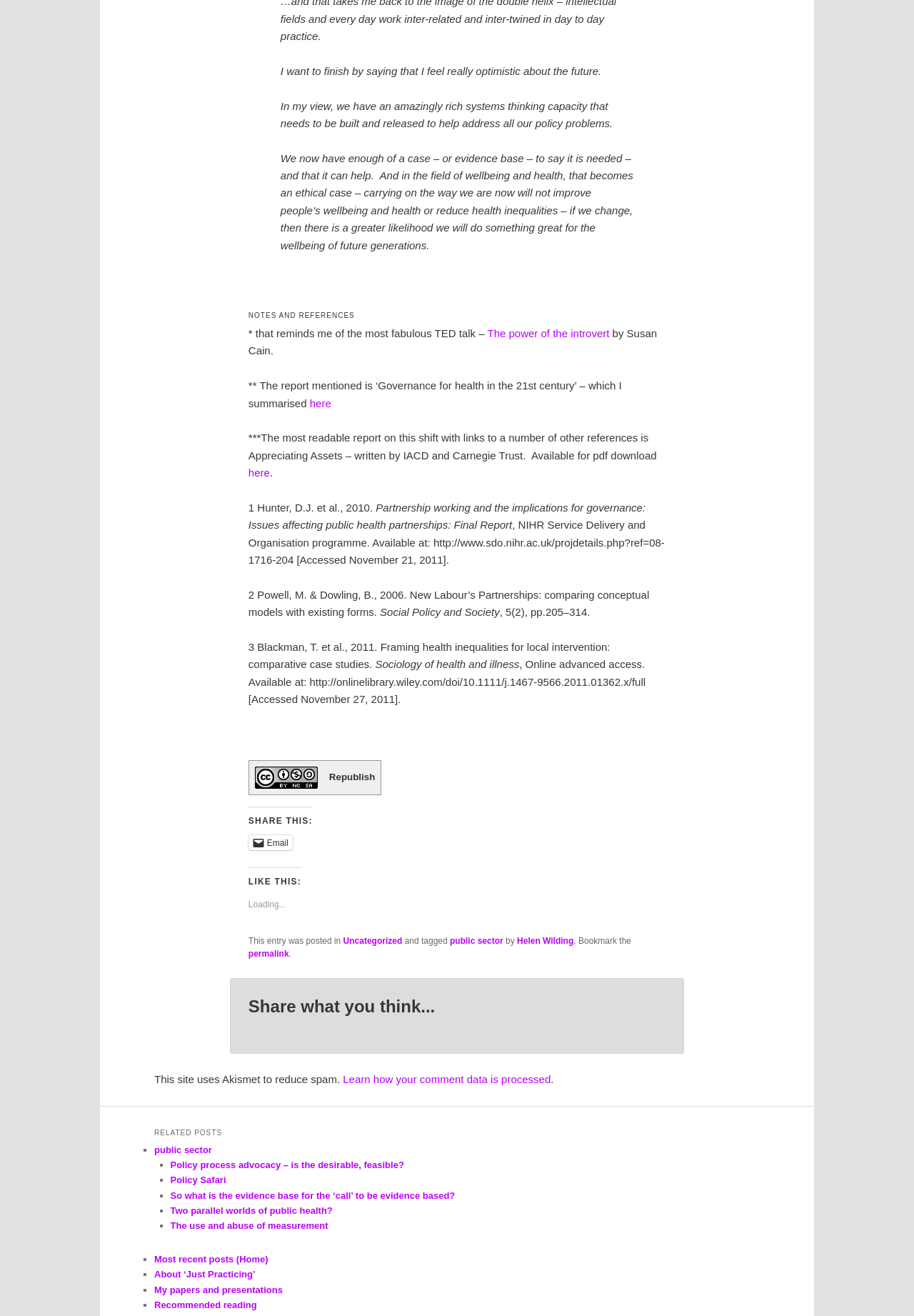Find the bounding box of the UI element described as: "public sector". The bounding box coordinates should be given as four float values between 0 and 1, i.e., [left, top, right, bottom].

[0.492, 0.711, 0.551, 0.719]